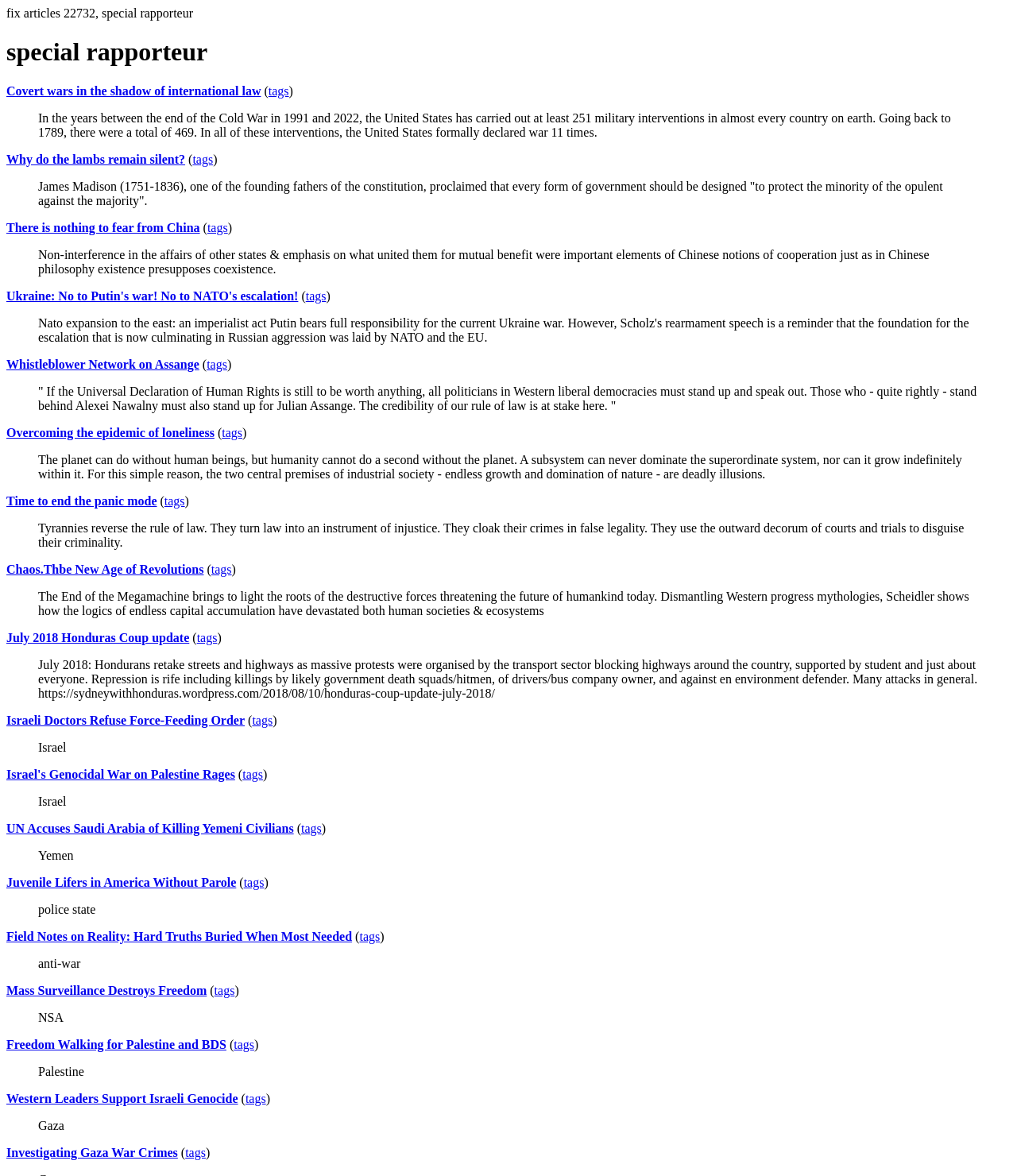Identify the bounding box coordinates for the element that needs to be clicked to fulfill this instruction: "Click on 'Covert wars in the shadow of international law'". Provide the coordinates in the format of four float numbers between 0 and 1: [left, top, right, bottom].

[0.006, 0.072, 0.257, 0.083]